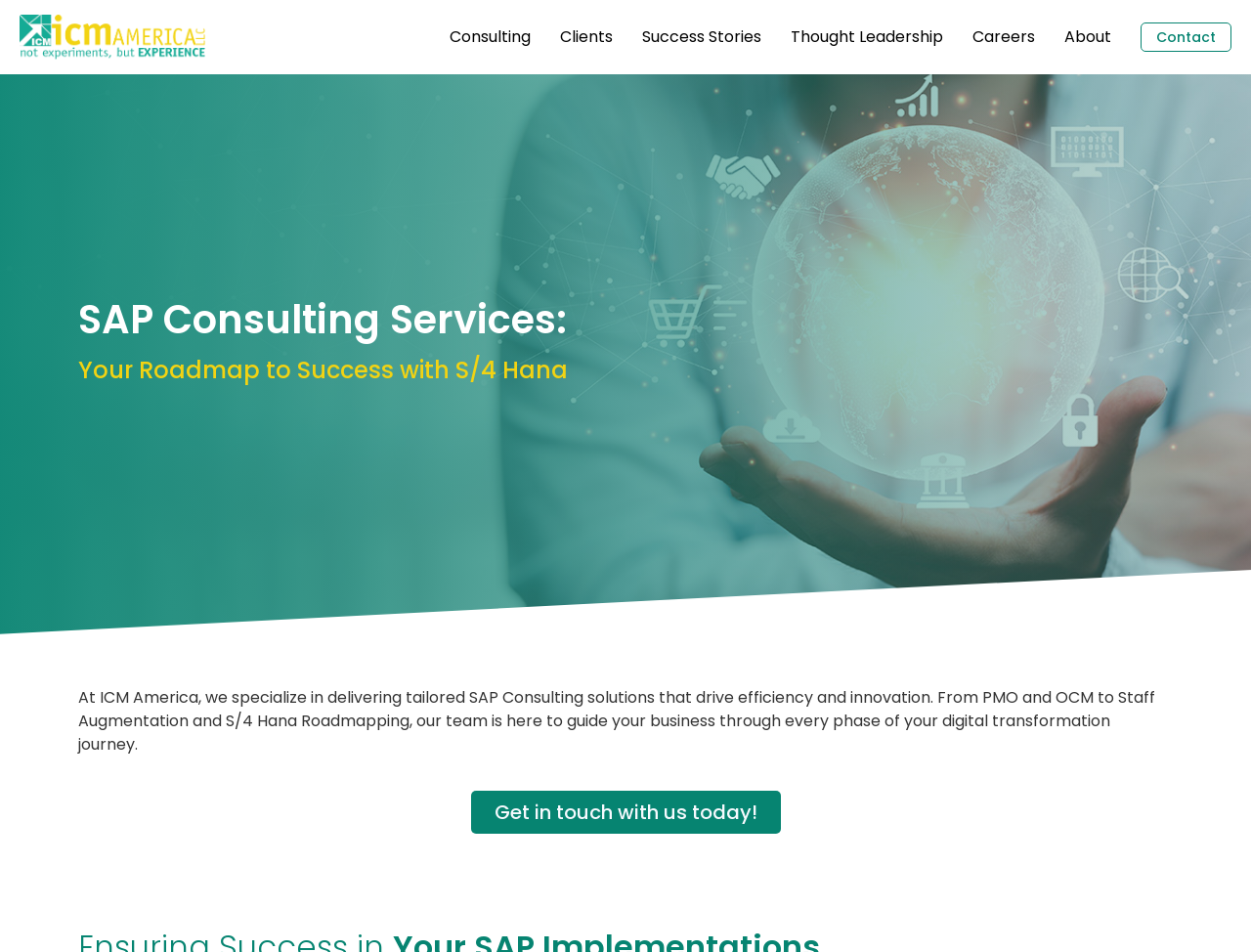Please identify the bounding box coordinates of the element's region that should be clicked to execute the following instruction: "Learn about Success Stories". The bounding box coordinates must be four float numbers between 0 and 1, i.e., [left, top, right, bottom].

[0.505, 0.024, 0.616, 0.055]